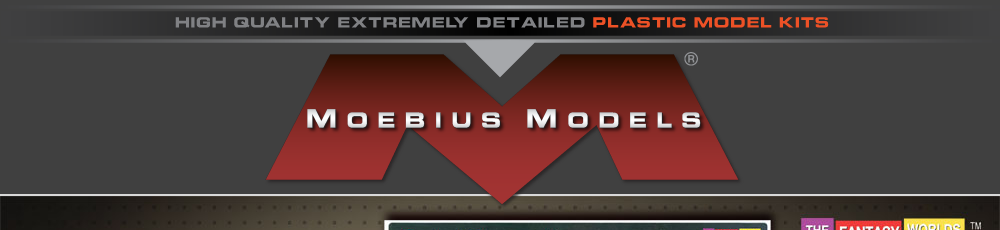What type of model kits does Moebius Models create?
Answer the question with detailed information derived from the image.

Moebius Models is renowned for its high-quality, extremely detailed plastic model kits, which appeal to hobbyists and fans of science fiction.